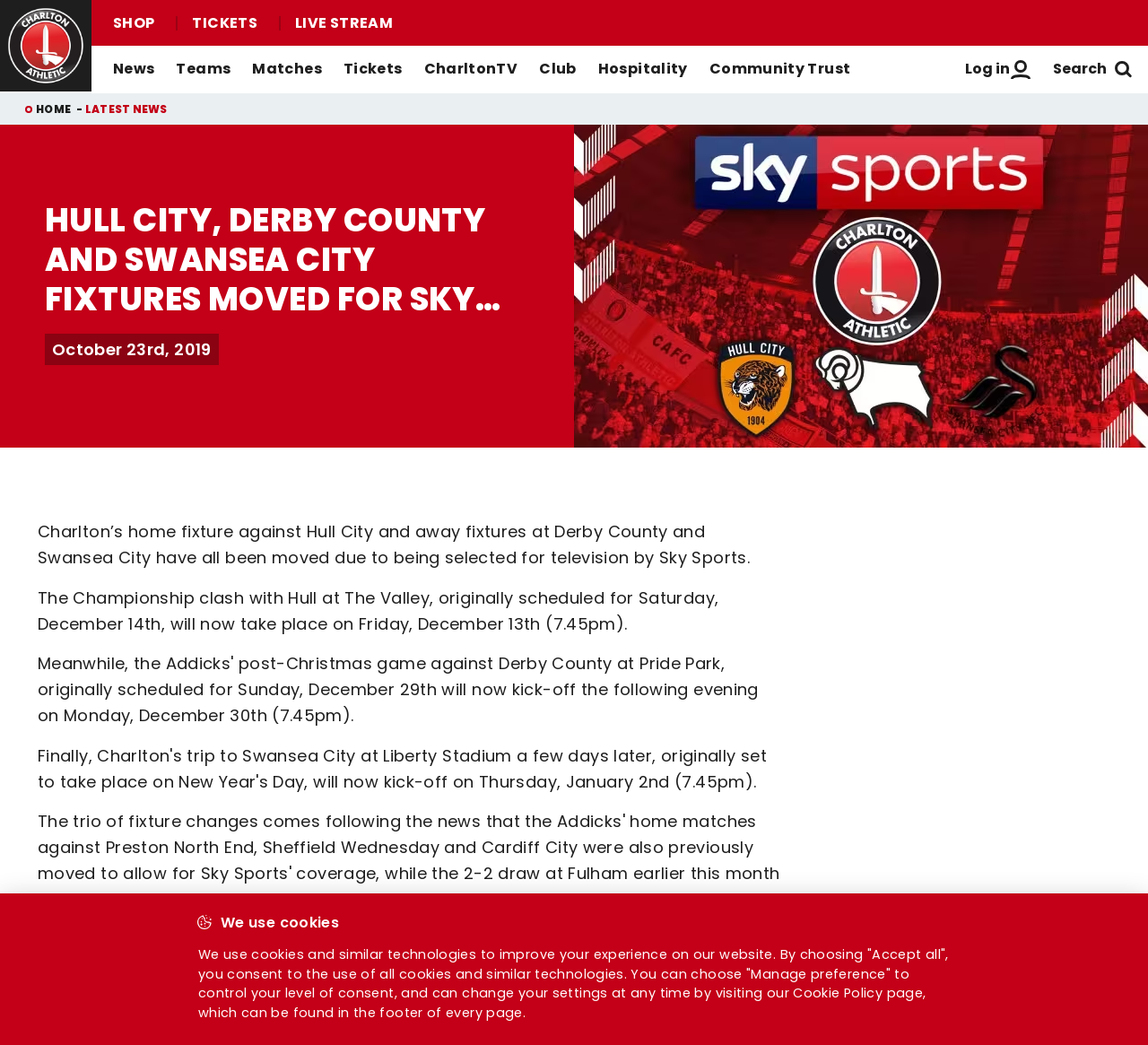What is the 'Valley Express' link related to?
Please use the image to deliver a detailed and complete answer.

The 'Valley Express' link is likely related to transportation options for fans, possibly providing information about bus or train services to and from the stadium.